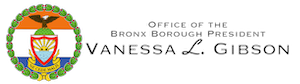What is the shape of the seal in the logo?
Using the visual information, reply with a single word or short phrase.

Circular